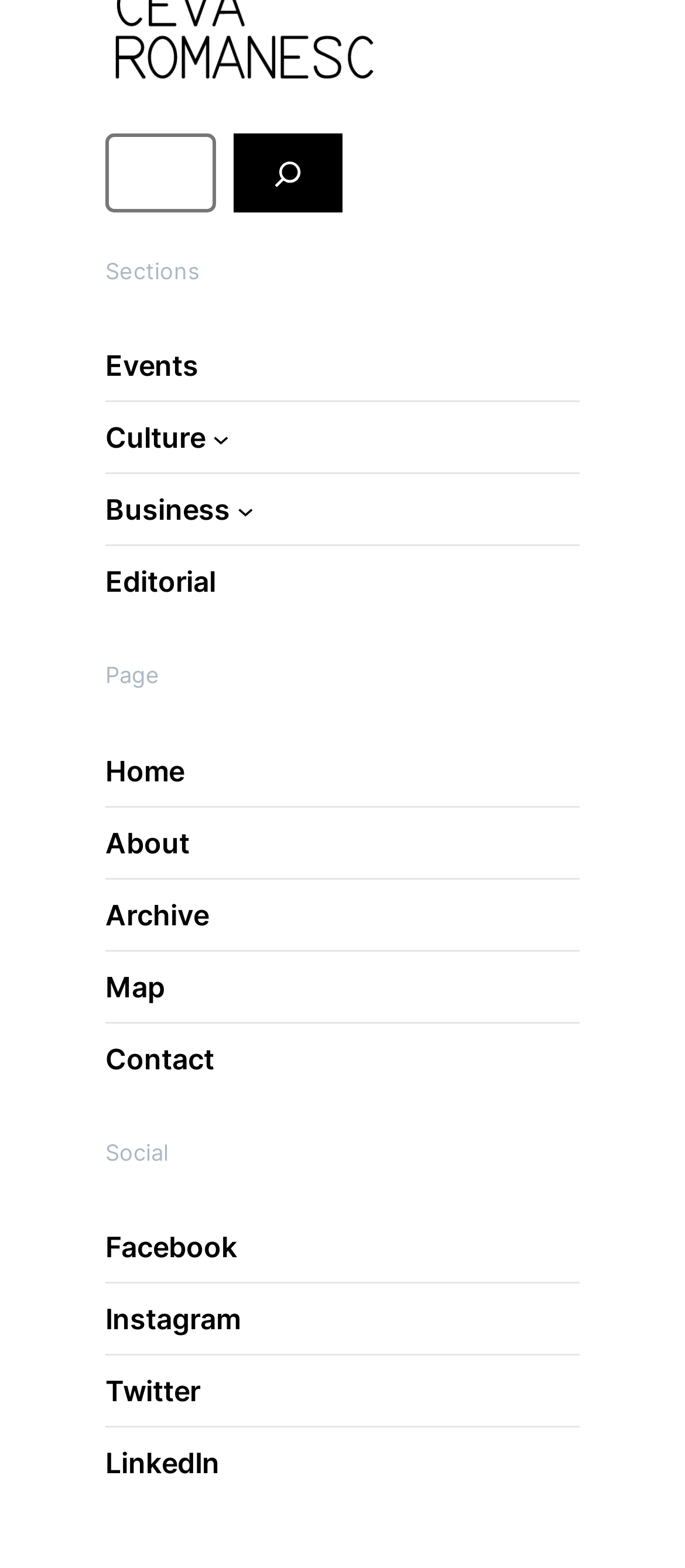Please specify the bounding box coordinates in the format (top-left x, top-left y, bottom-right x, bottom-right y), with values ranging from 0 to 1. Identify the bounding box for the UI component described as follows: parent_node: Culture aria-label="Culture submenu"

[0.31, 0.274, 0.335, 0.285]